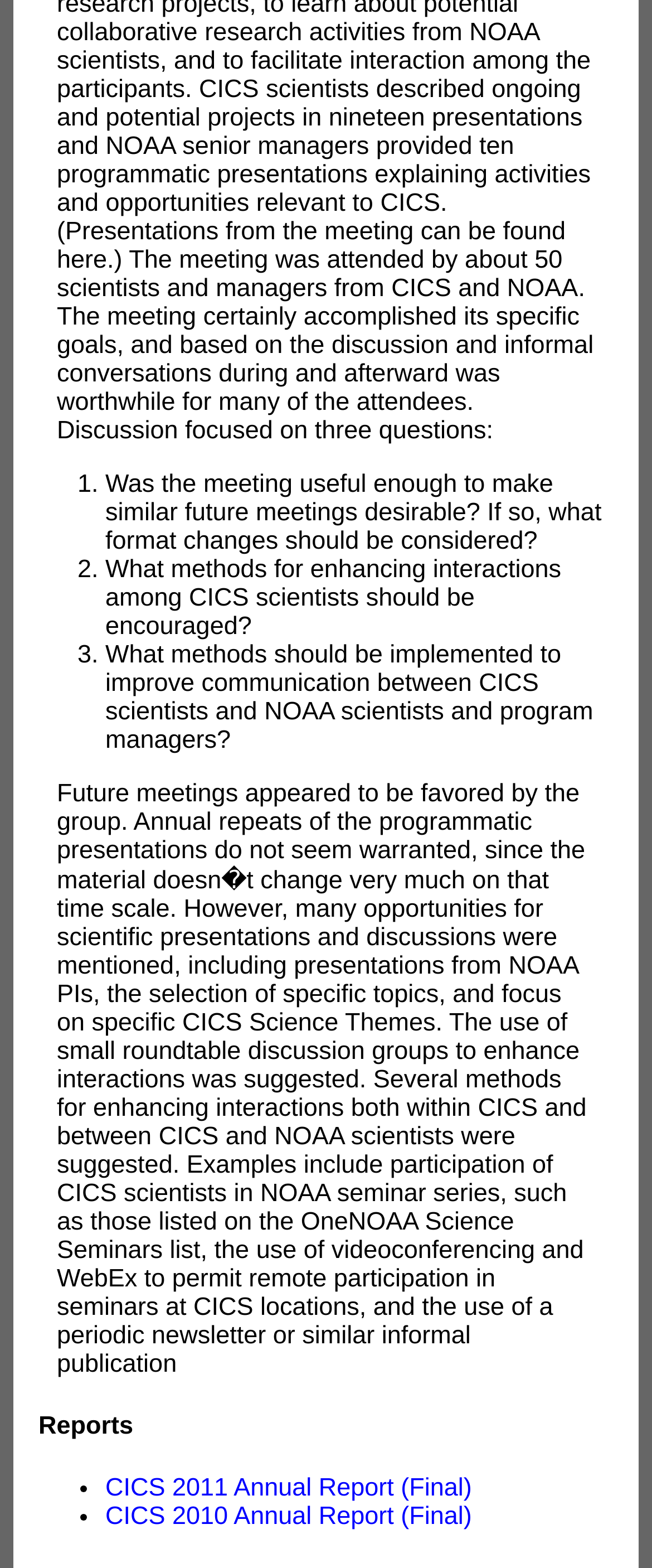What is the format of the programmatic presentations?
Using the image, provide a concise answer in one word or a short phrase.

Annual repeats